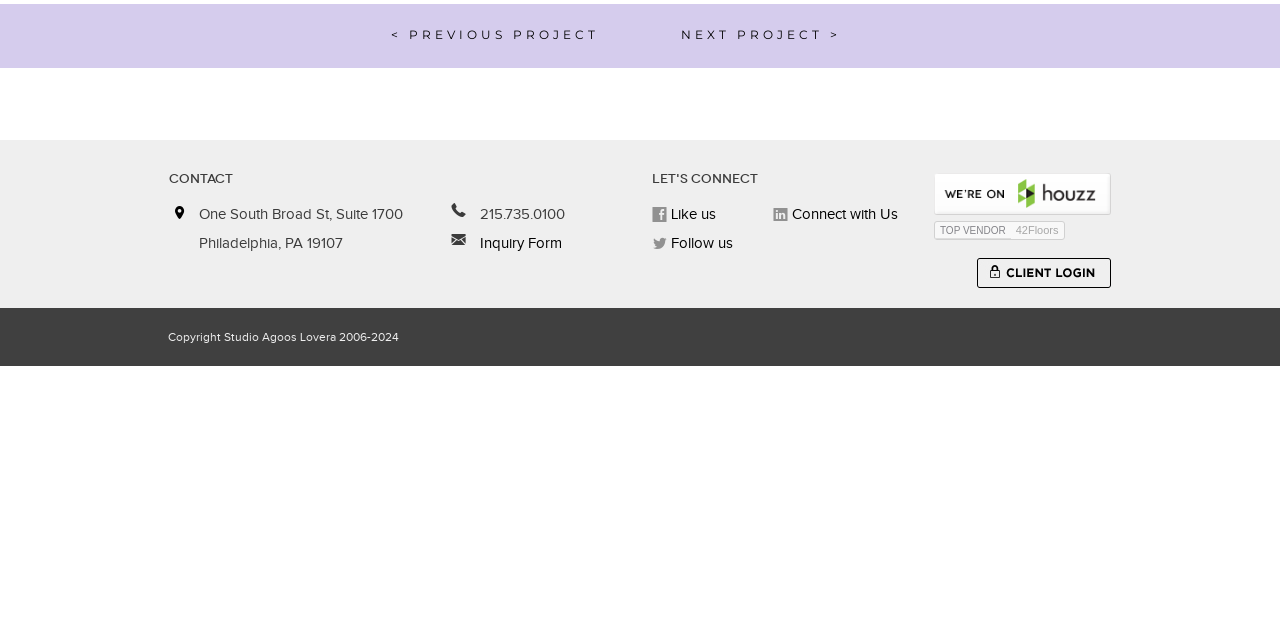Refer to the element description 42Floors and identify the corresponding bounding box in the screenshot. Format the coordinates as (top-left x, top-left y, bottom-right x, bottom-right y) with values in the range of 0 to 1.

[0.79, 0.347, 0.831, 0.374]